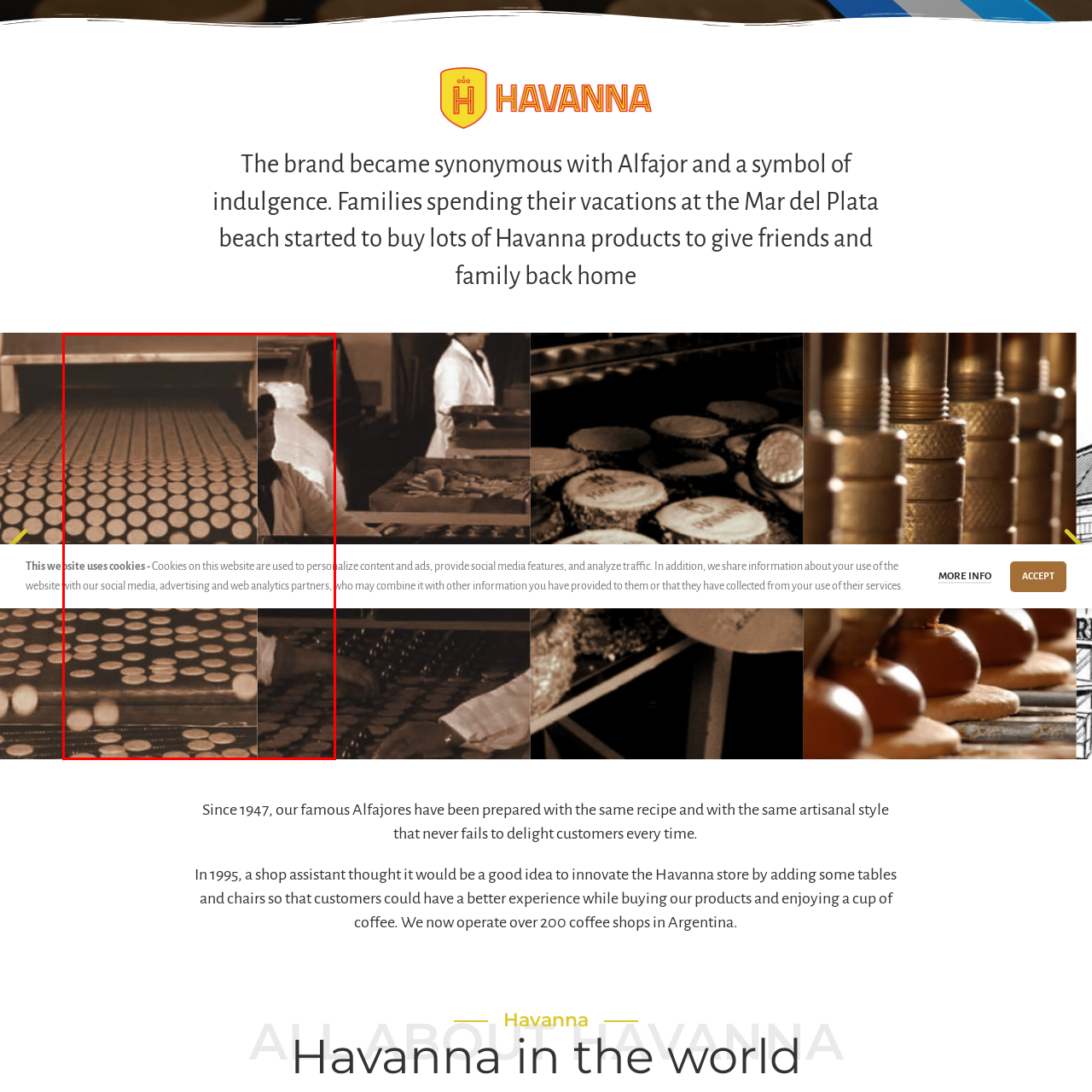Is the manufacturing process automated?
Look at the section marked by the red bounding box and provide a single word or phrase as your answer.

No